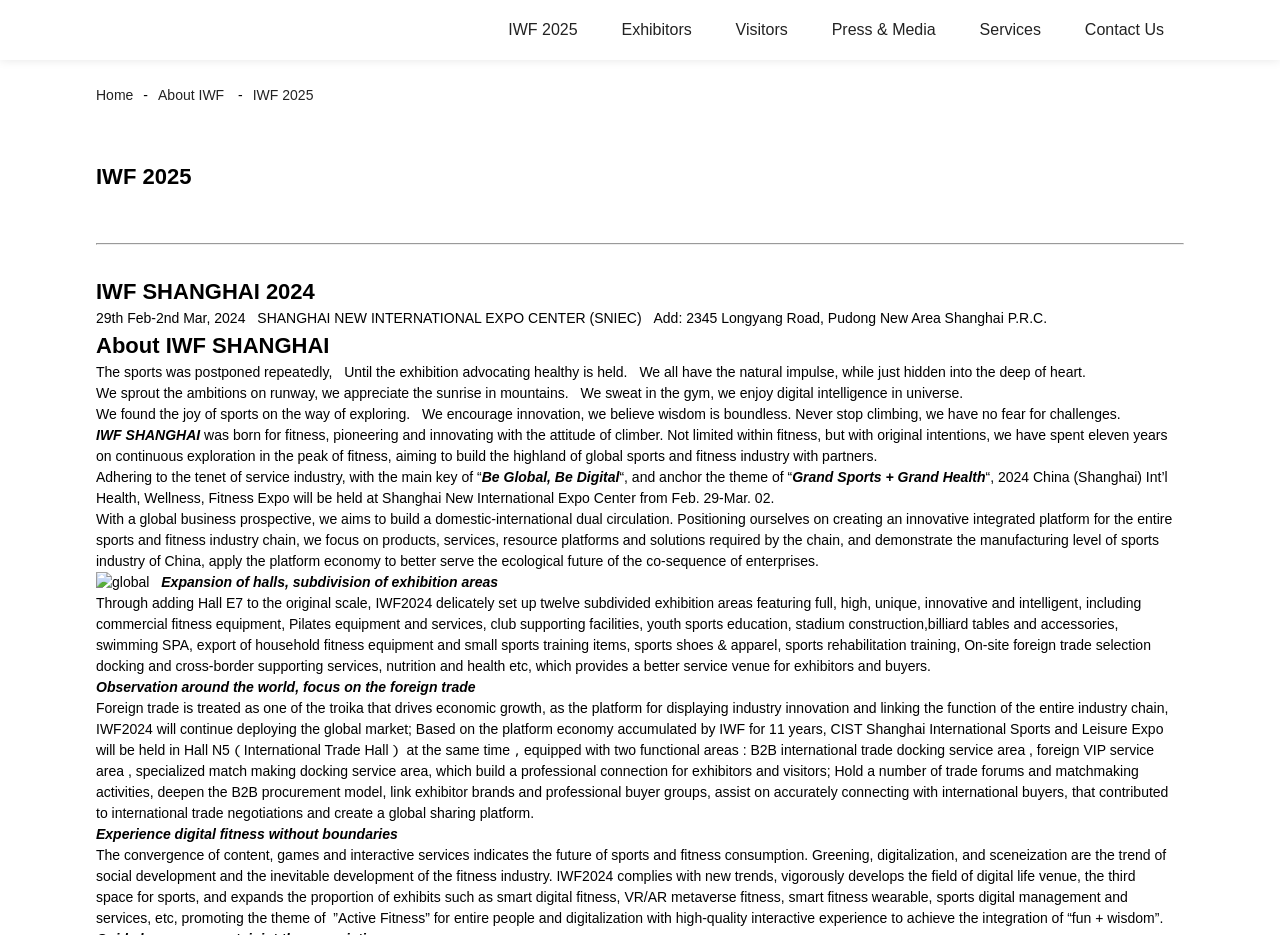Provide a short answer using a single word or phrase for the following question: 
What is the name of the event?

IWF SHANGHAI 2024